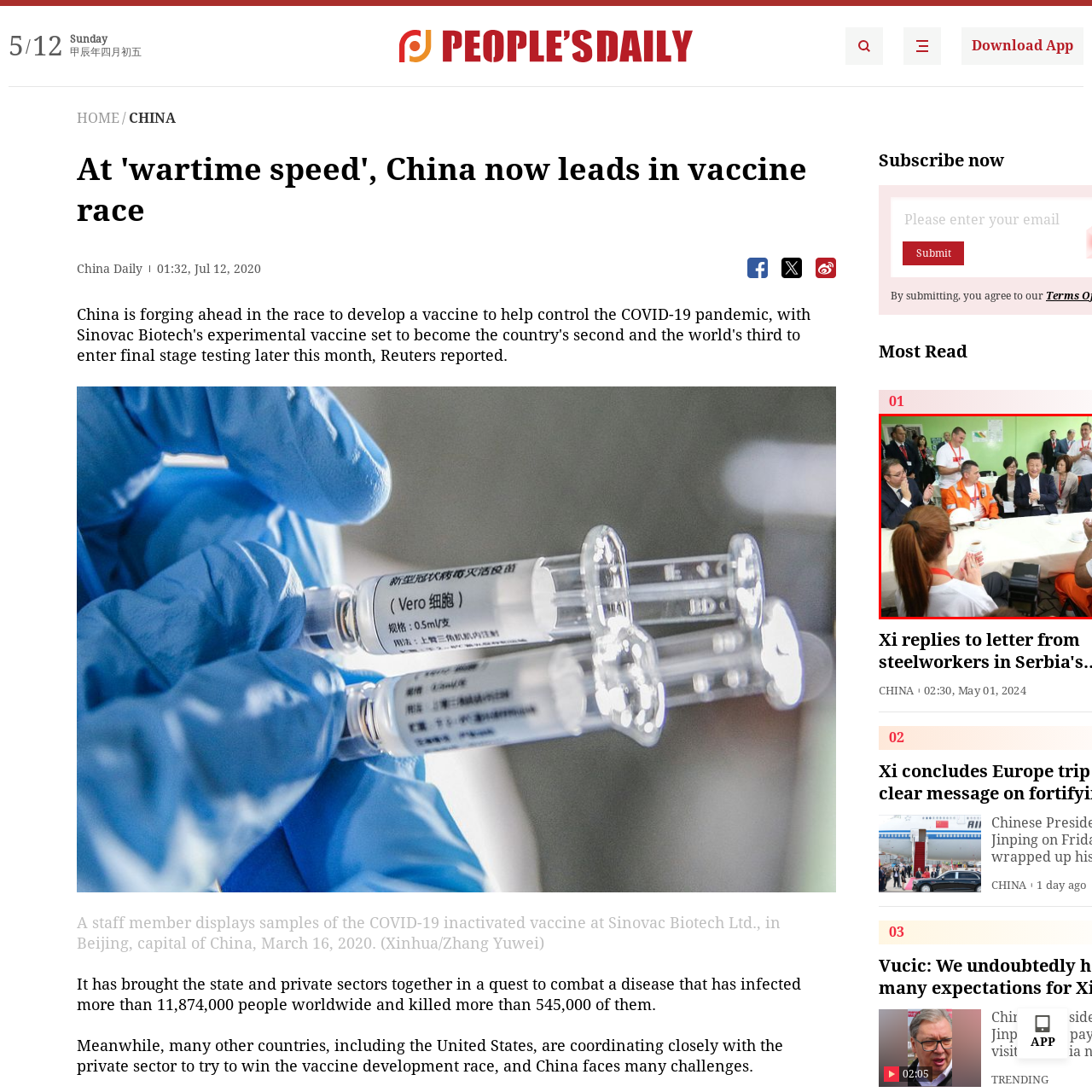What is the atmosphere of the meeting?
Look at the image enclosed by the red bounding box and give a detailed answer using the visual information available in the image.

The atmosphere of the meeting appears to be collaborative and cordial, as evidenced by the attendees' applauding gestures and their attentive expressions, indicating a sense of mutual respect and cooperation.